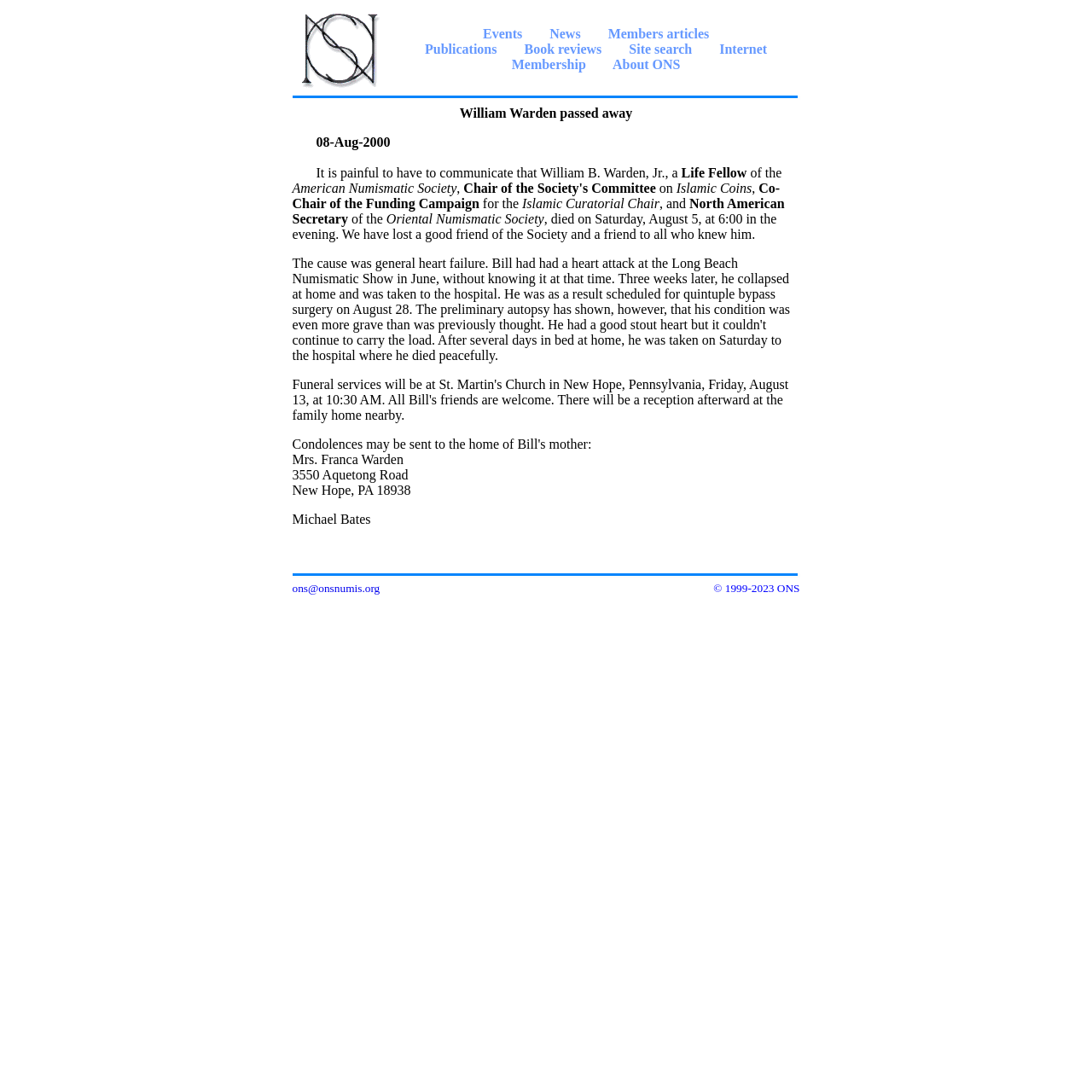What is the name of William Warden's mother? Refer to the image and provide a one-word or short phrase answer.

Franca Warden